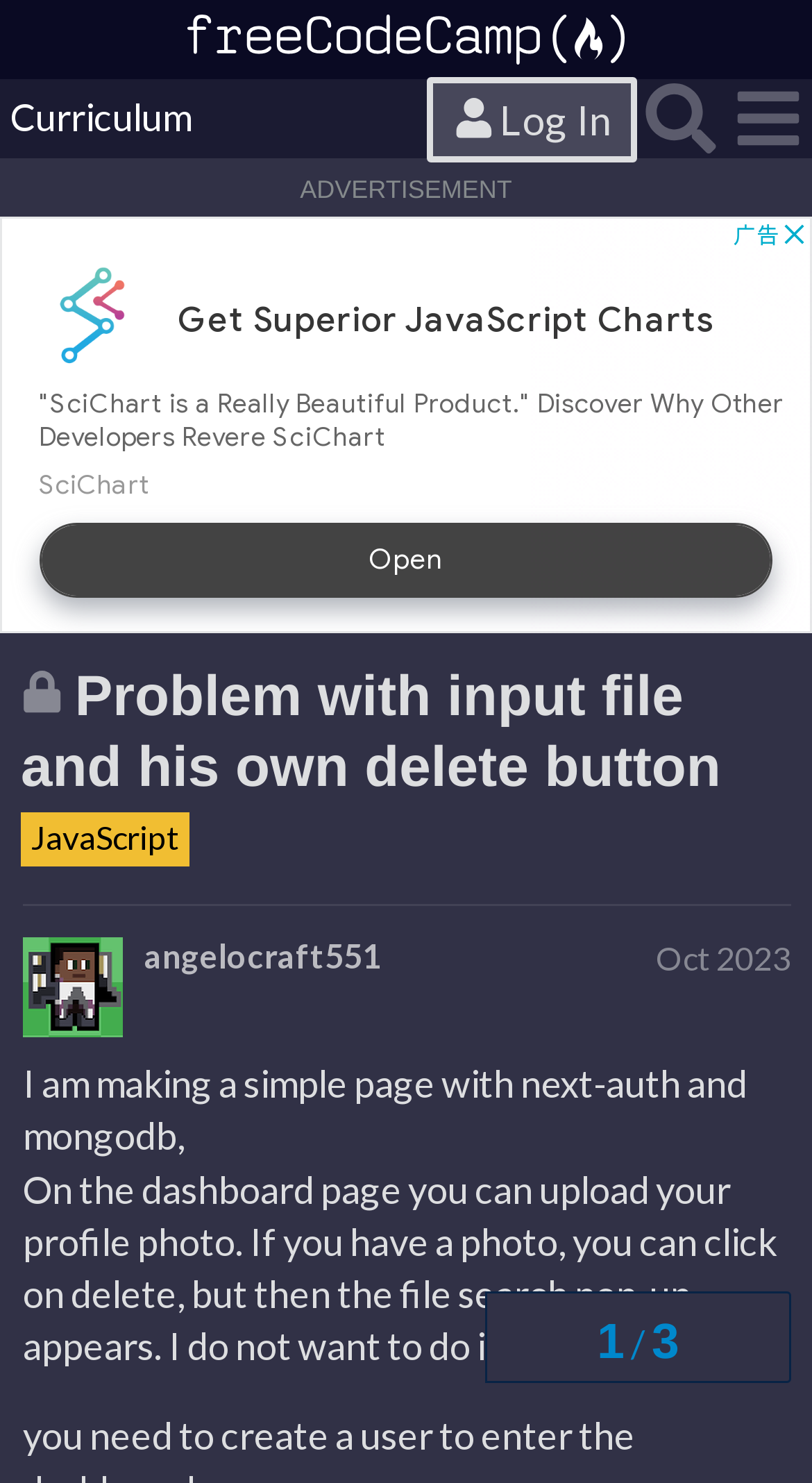Provide the bounding box for the UI element matching this description: "Oct 2023".

[0.808, 0.634, 0.974, 0.659]